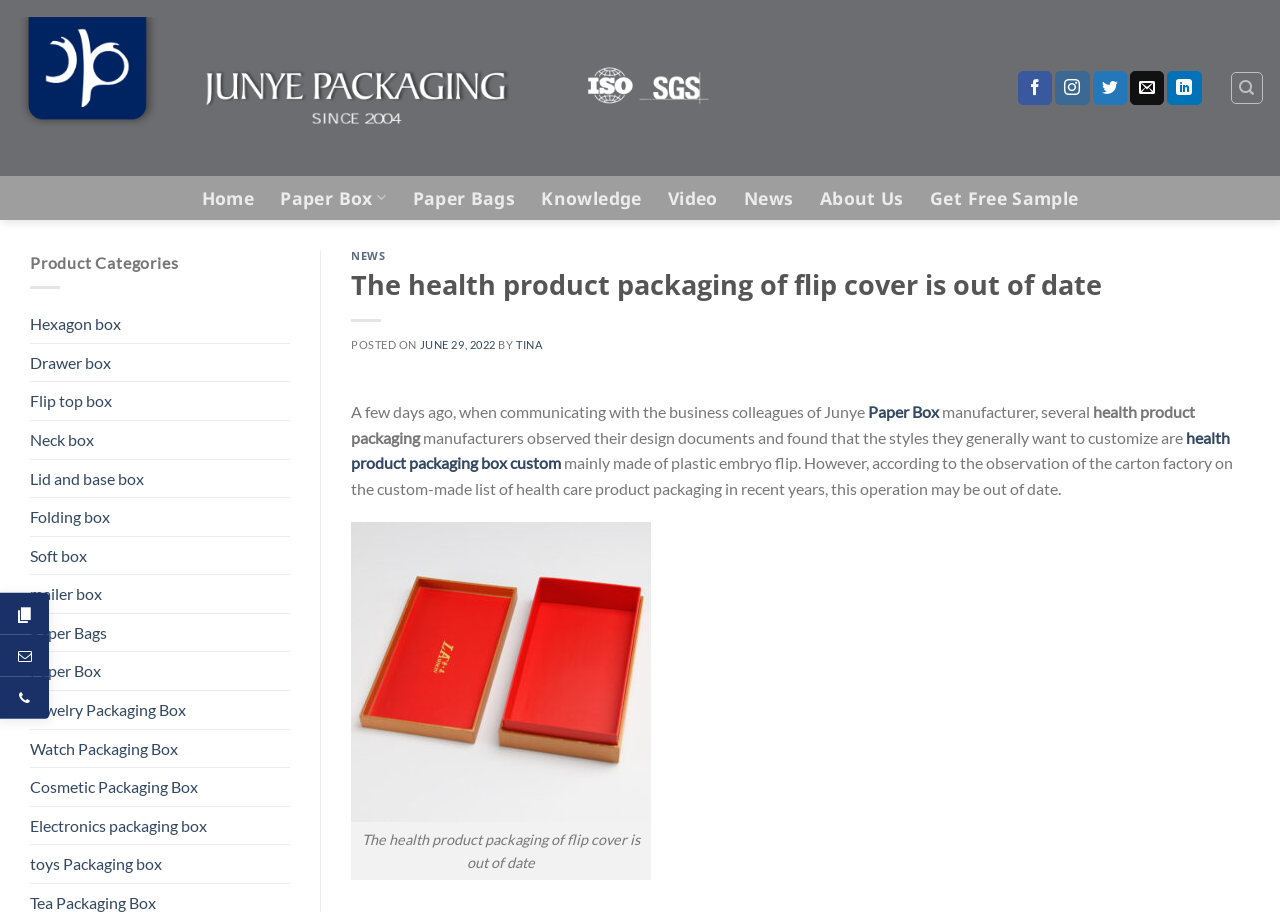Reply to the question with a single word or phrase:
Who is the author of the article?

TINA